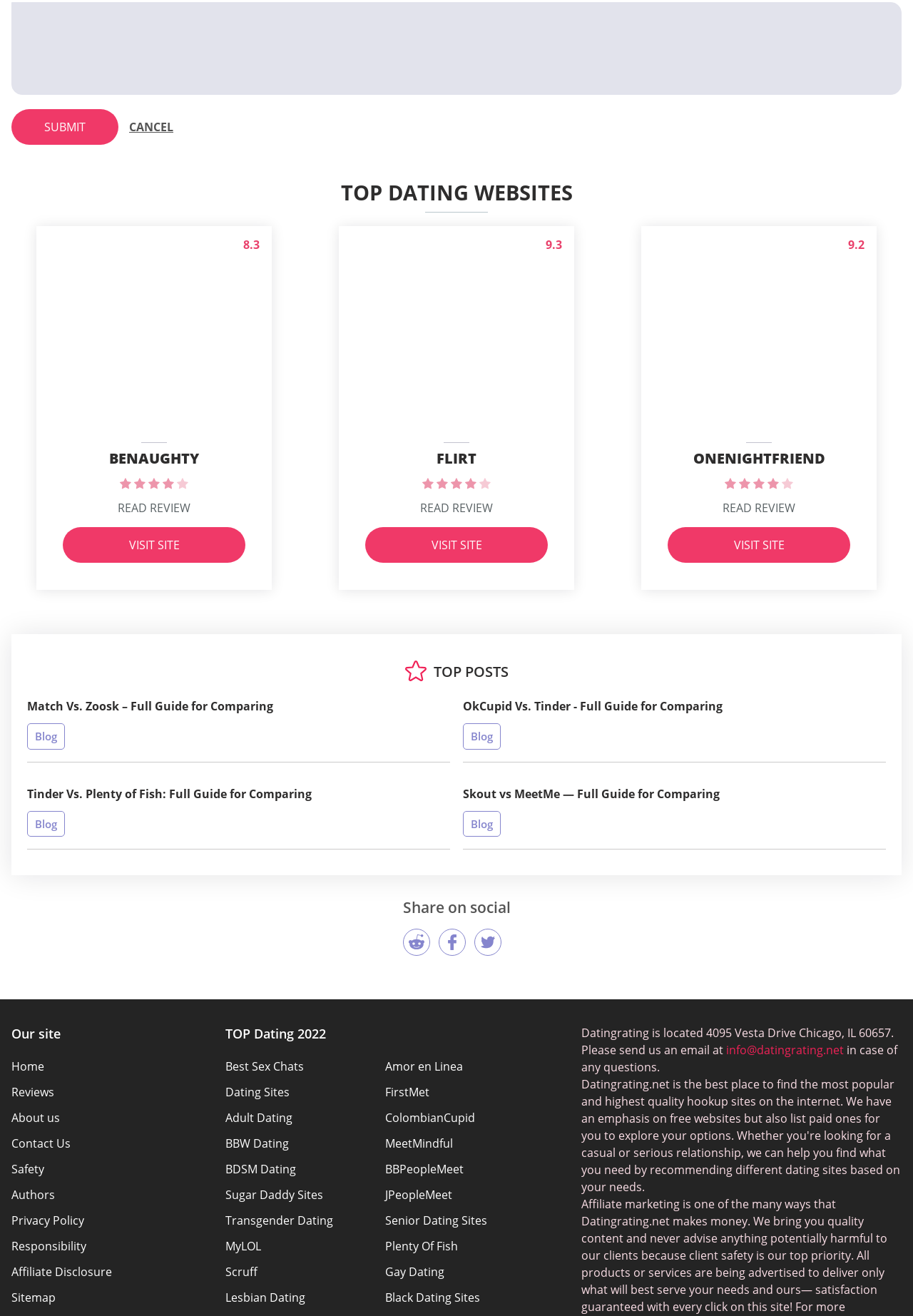Please find the bounding box coordinates of the clickable region needed to complete the following instruction: "Send your inquiry to the company". The bounding box coordinates must consist of four float numbers between 0 and 1, i.e., [left, top, right, bottom].

None